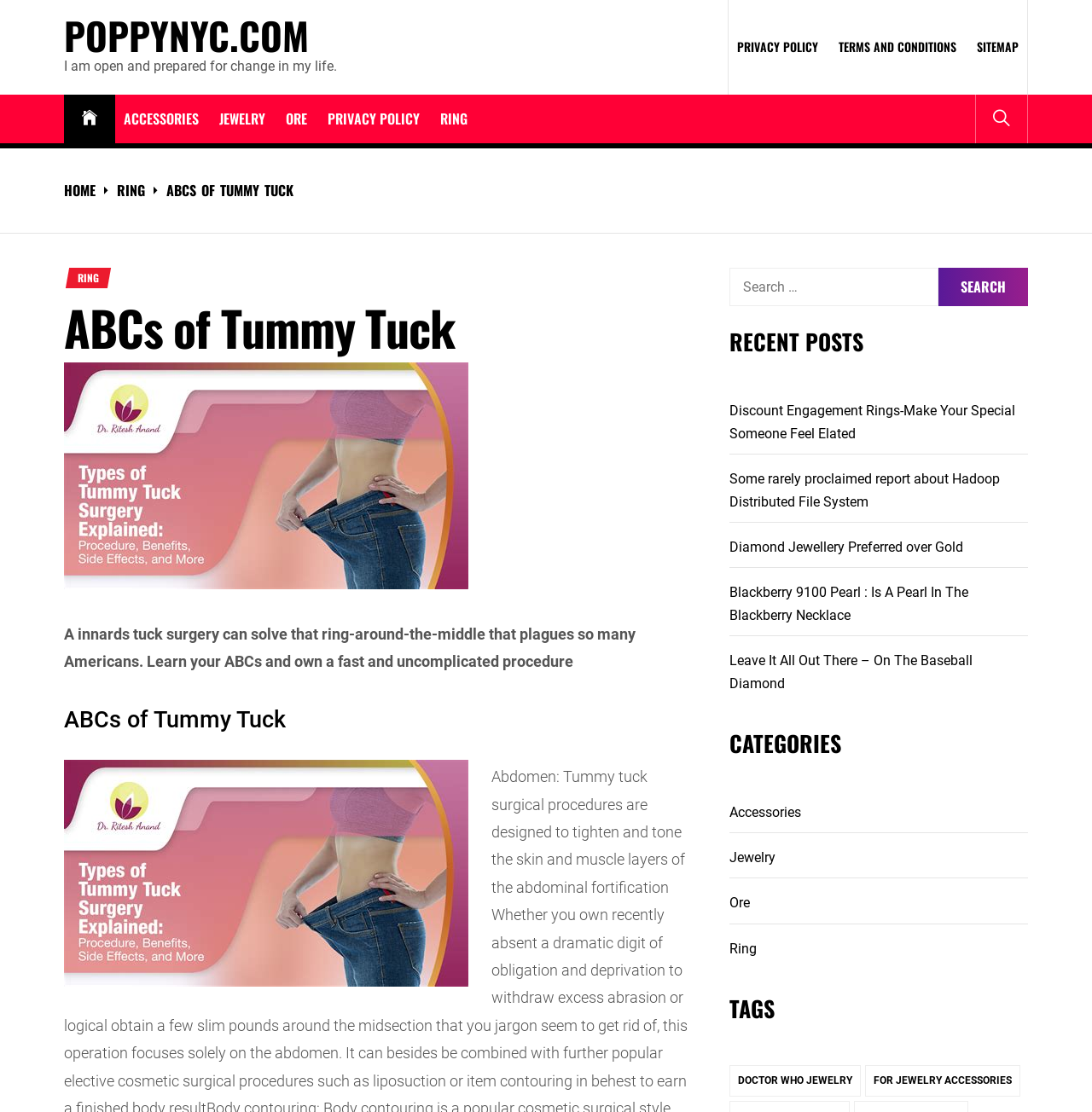What type of content is listed under 'RECENT POSTS'?
Look at the image and answer the question using a single word or phrase.

Blog posts